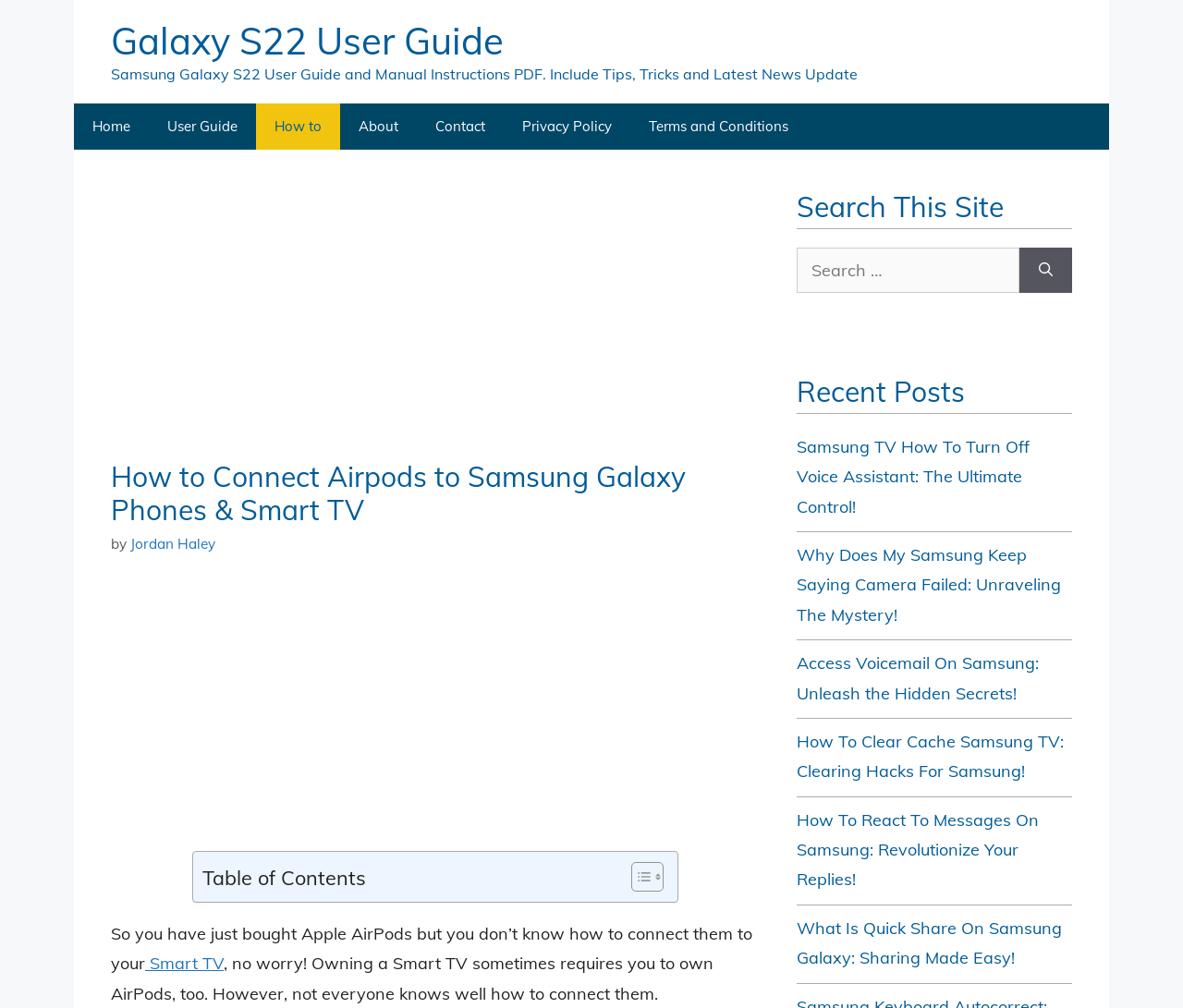What is the purpose of the search box?
Using the image as a reference, answer the question in detail.

I found the answer by looking at the search box section on the right side of the webpage, where it says 'Search This Site' and has a search box and a search button.